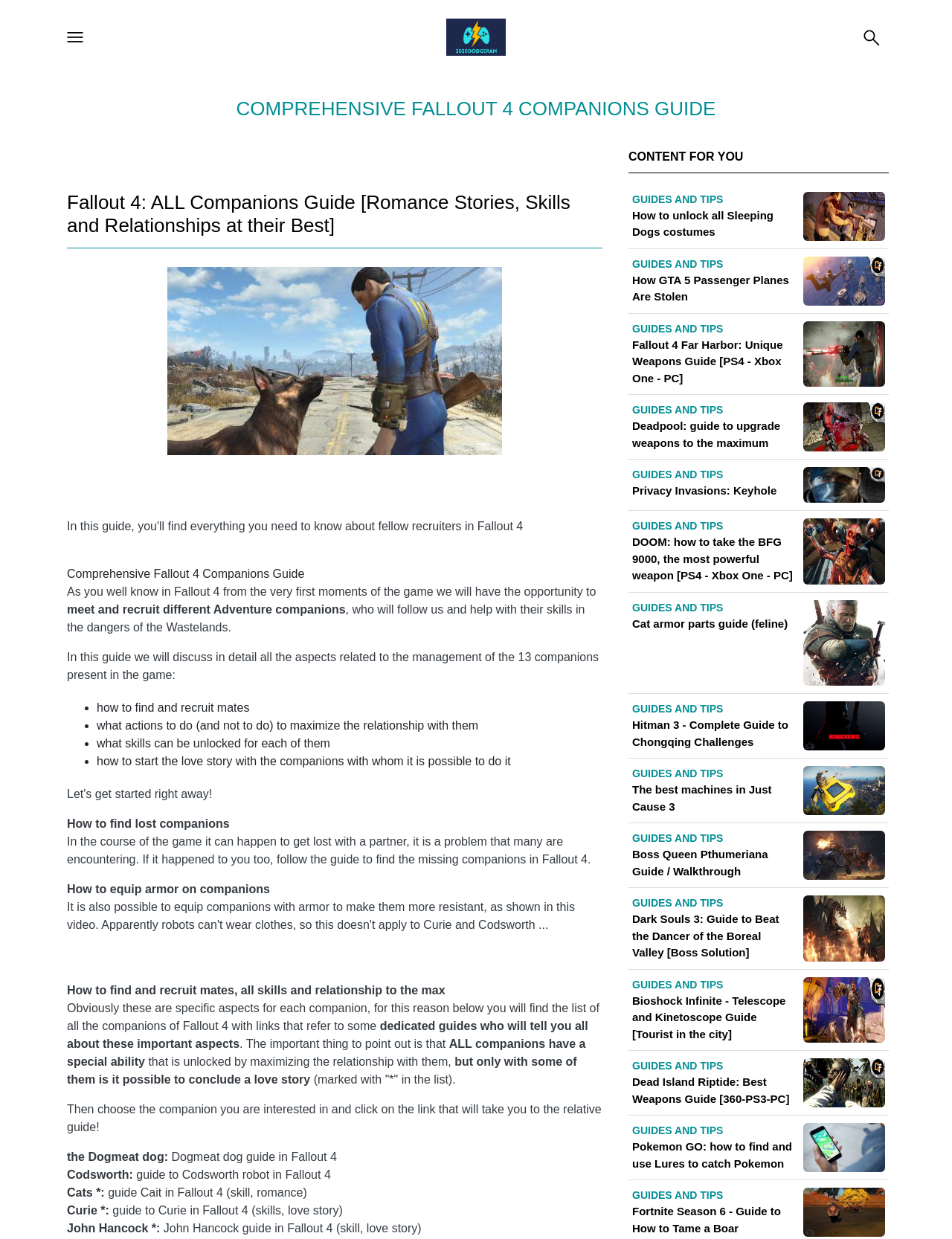Find and generate the main title of the webpage.

COMPREHENSIVE FALLOUT 4 COMPANIONS GUIDE